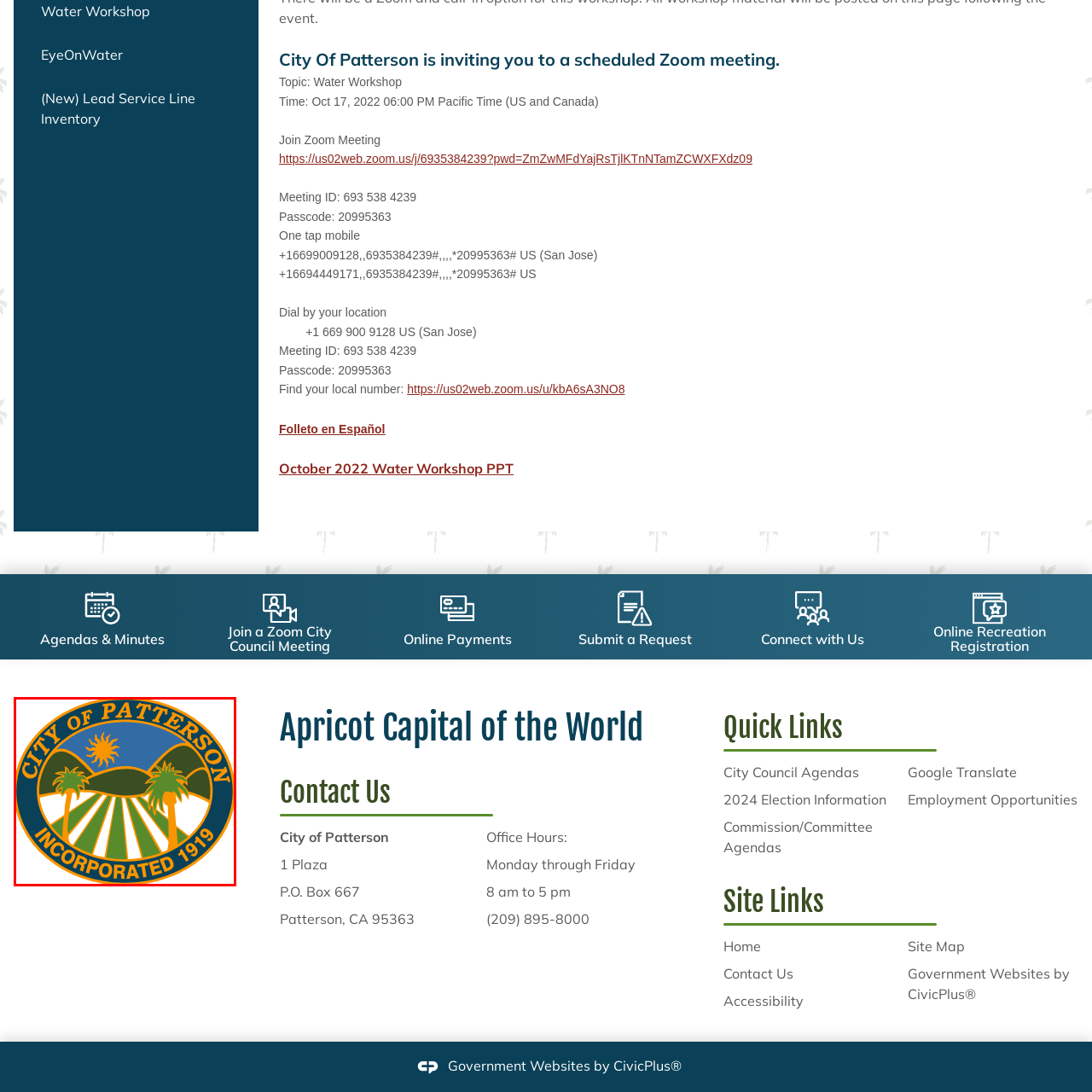Direct your gaze to the image circumscribed by the red boundary and deliver a thorough answer to the following question, drawing from the image's details: 
What is written at the top of the outer ring?

The outer ring of the seal features the text 'CITY OF PATTERSON' at the top, which indicates the name of the city, and 'INCORPORATED 1919' at the bottom, signifying the city's establishment and history.